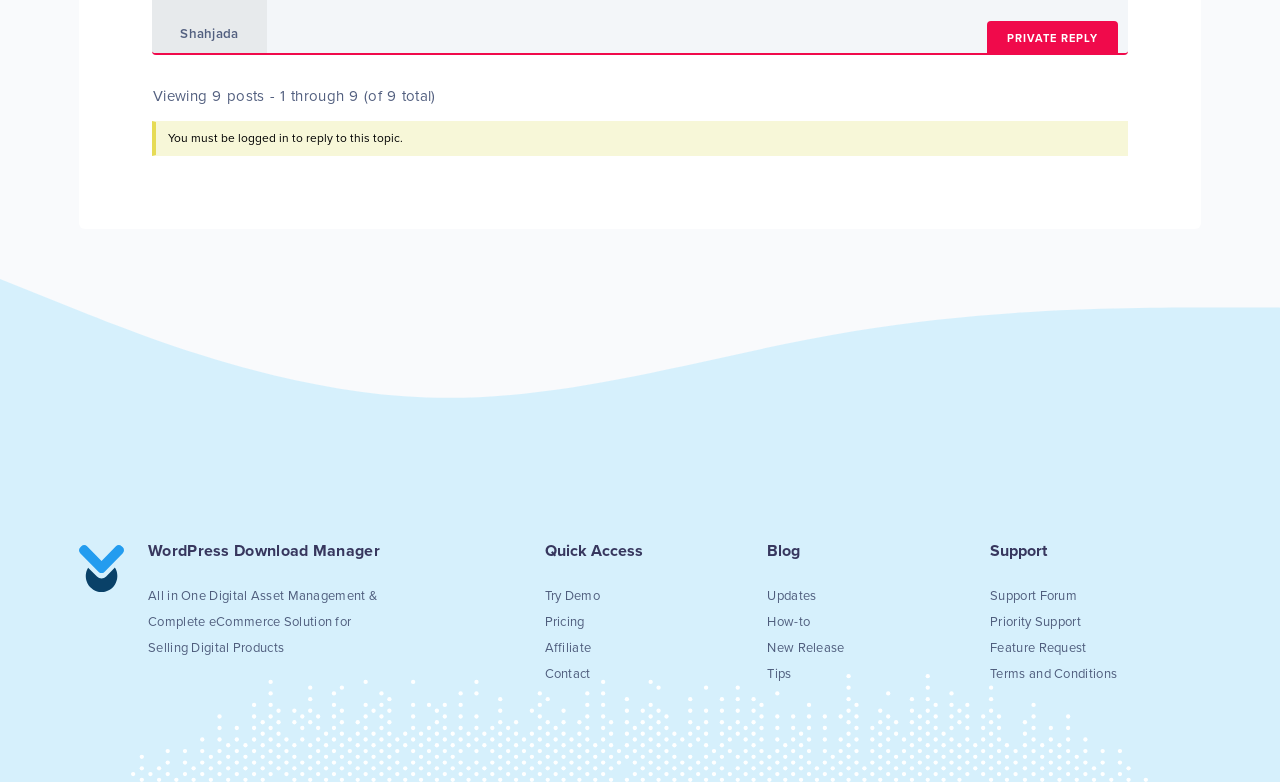Find the bounding box coordinates of the element to click in order to complete the given instruction: "Go to support forum."

[0.774, 0.749, 0.841, 0.774]